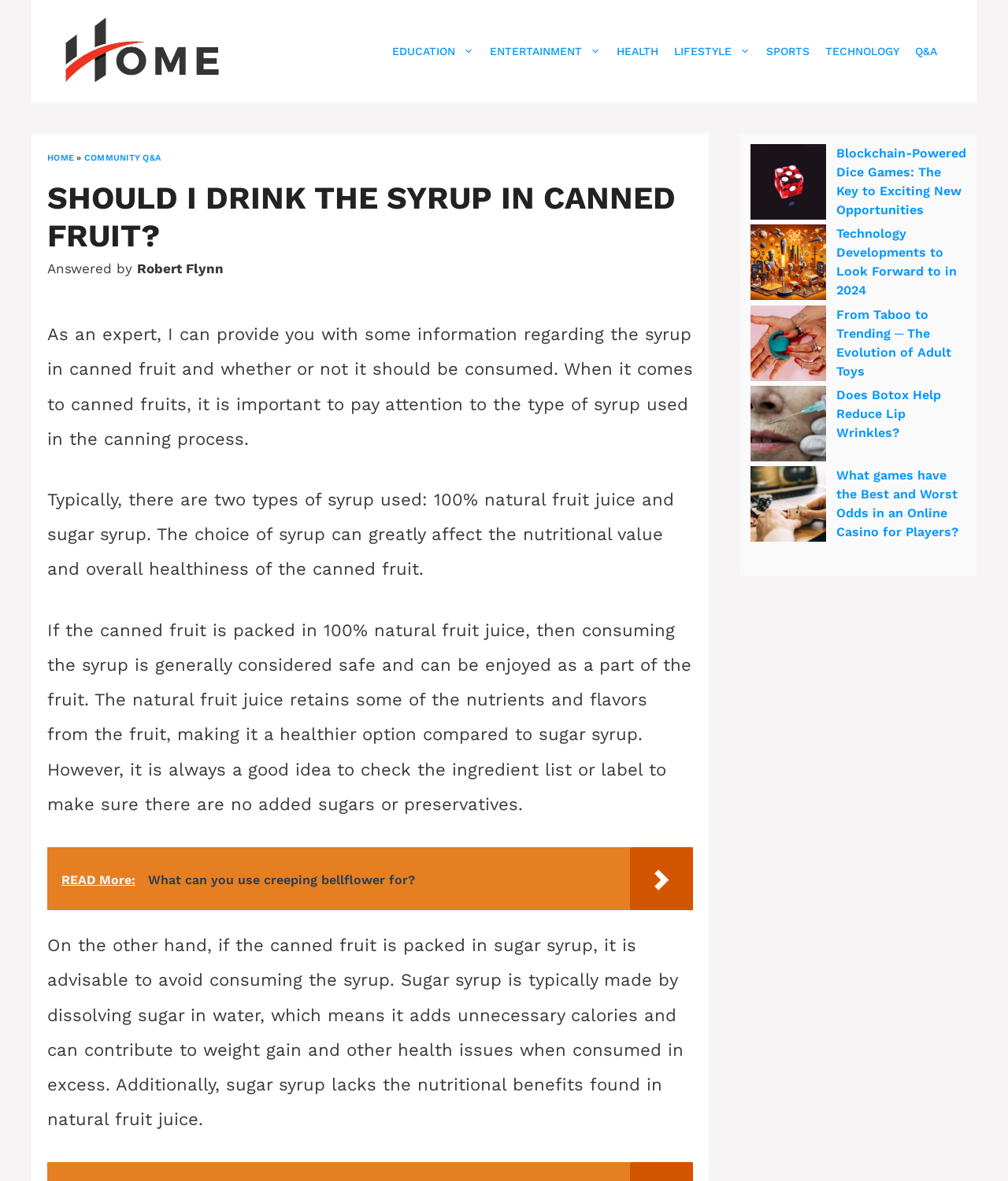Generate the title text from the webpage.

SHOULD I DRINK THE SYRUP IN CANNED FRUIT?